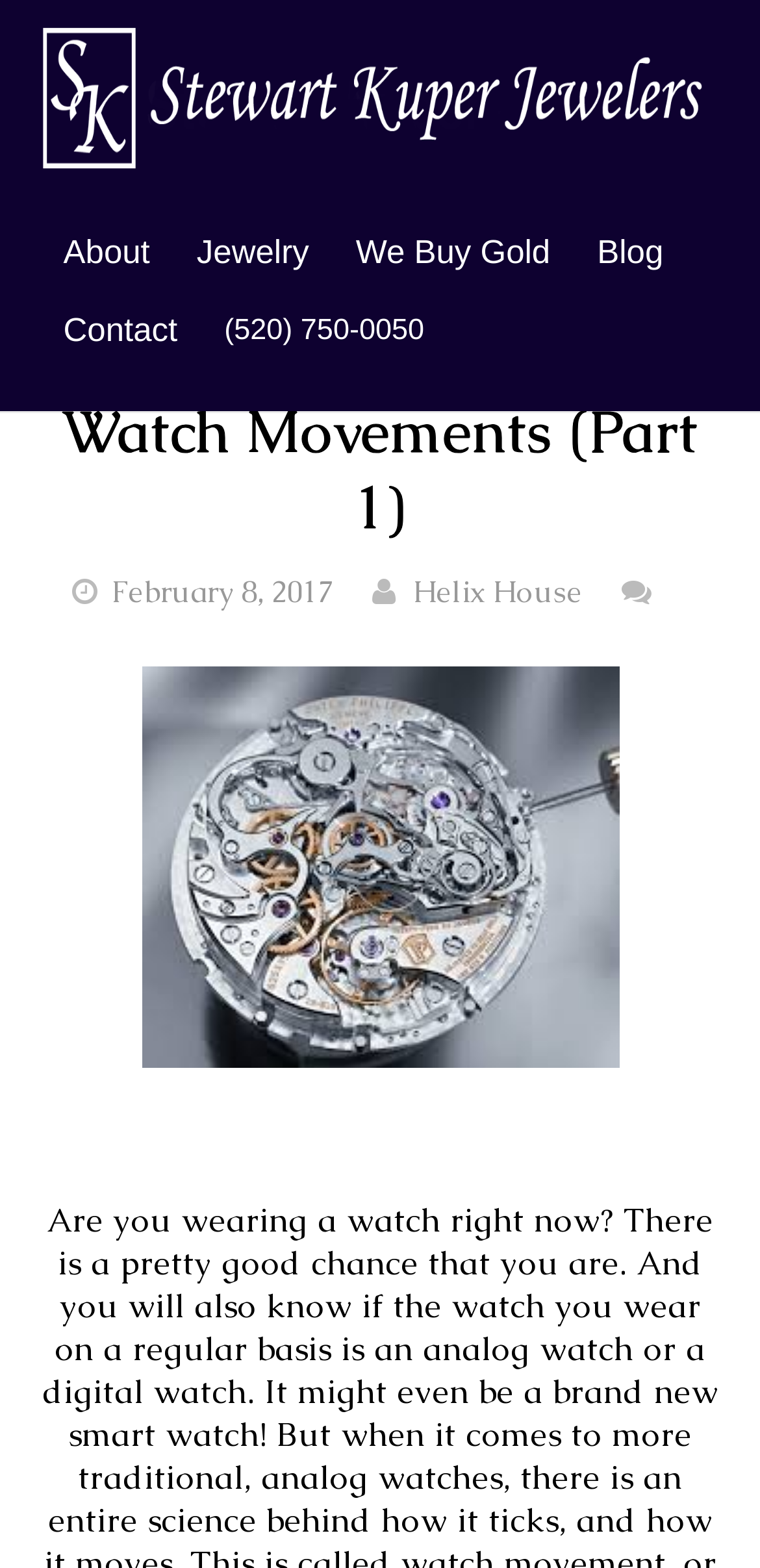Please determine the bounding box coordinates of the element to click in order to execute the following instruction: "go to Stewart Kuper Jewelers homepage". The coordinates should be four float numbers between 0 and 1, specified as [left, top, right, bottom].

[0.05, 0.0, 0.95, 0.124]